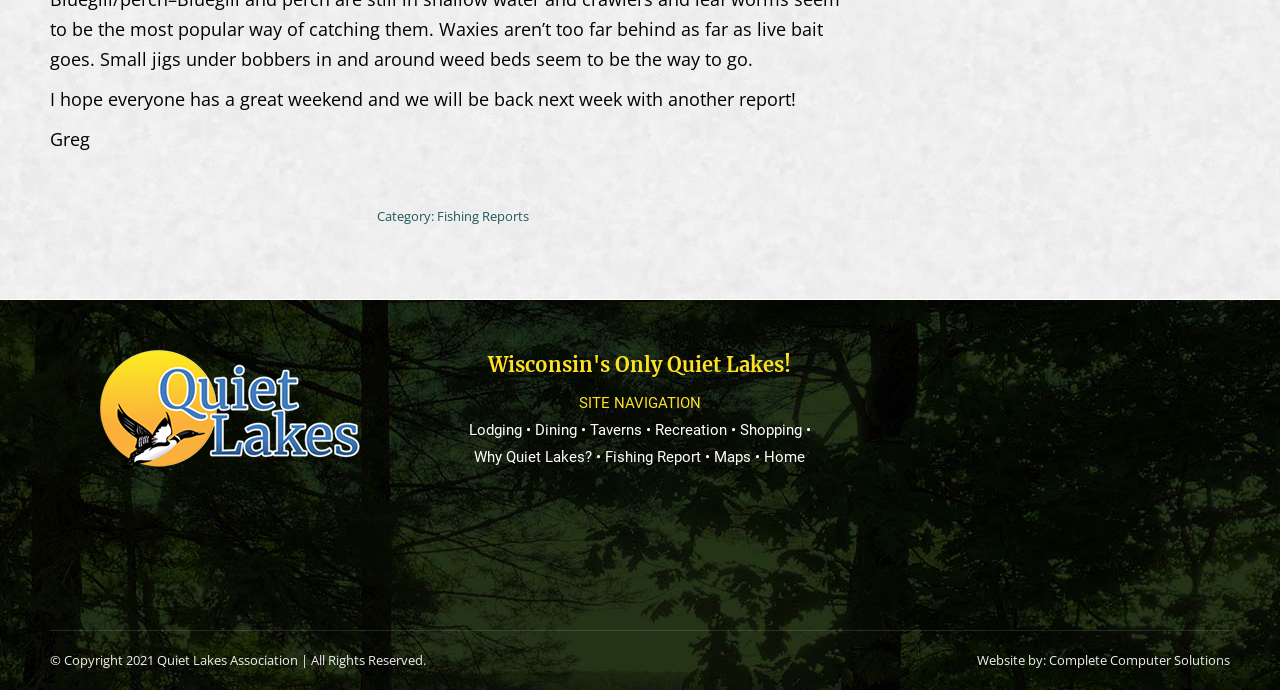Kindly determine the bounding box coordinates of the area that needs to be clicked to fulfill this instruction: "Visit 'Lodging'".

[0.366, 0.61, 0.408, 0.636]